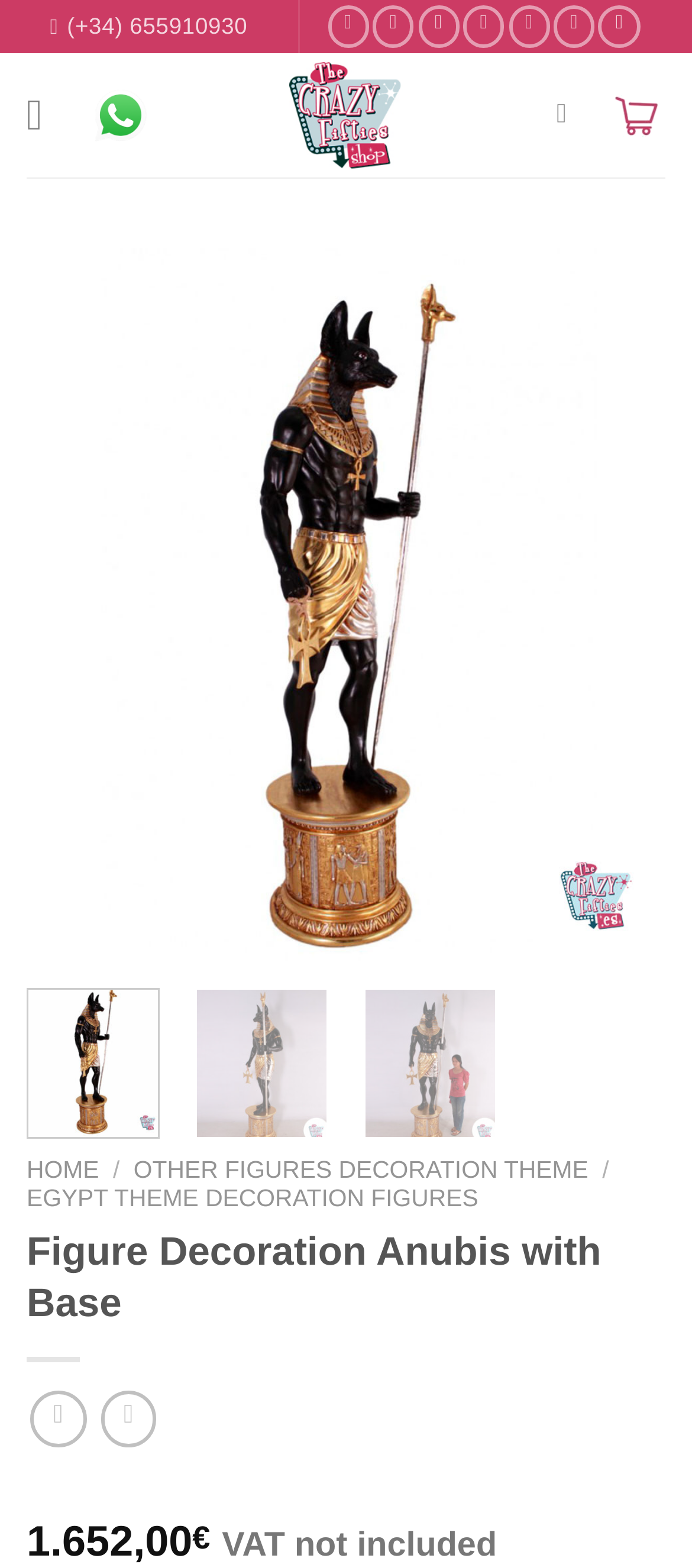Locate the bounding box coordinates of the element that should be clicked to fulfill the instruction: "Search for products".

[0.804, 0.052, 0.844, 0.096]